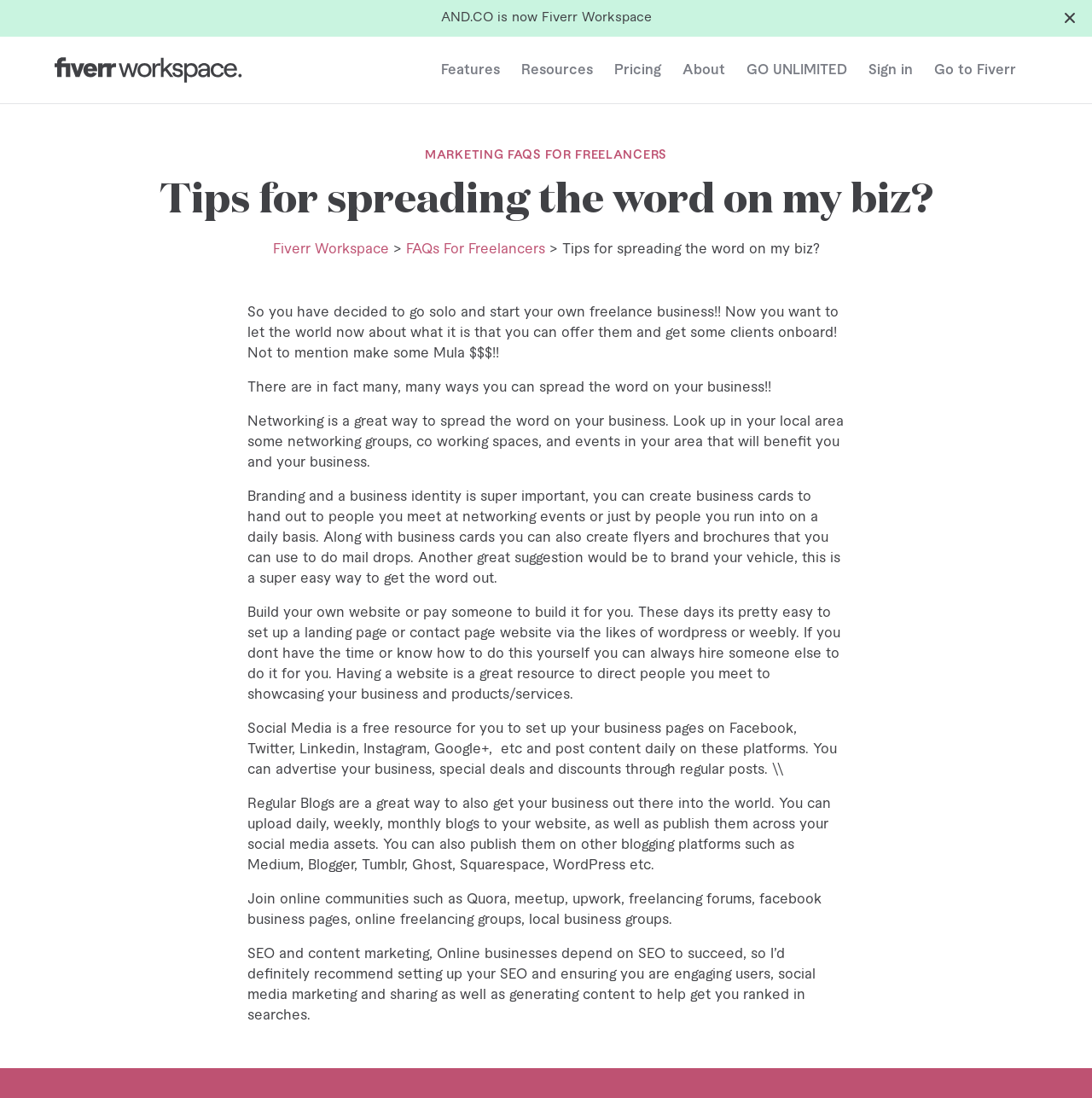Determine the bounding box coordinates of the section I need to click to execute the following instruction: "Read the Sciences Library News article". Provide the coordinates as four float numbers between 0 and 1, i.e., [left, top, right, bottom].

None